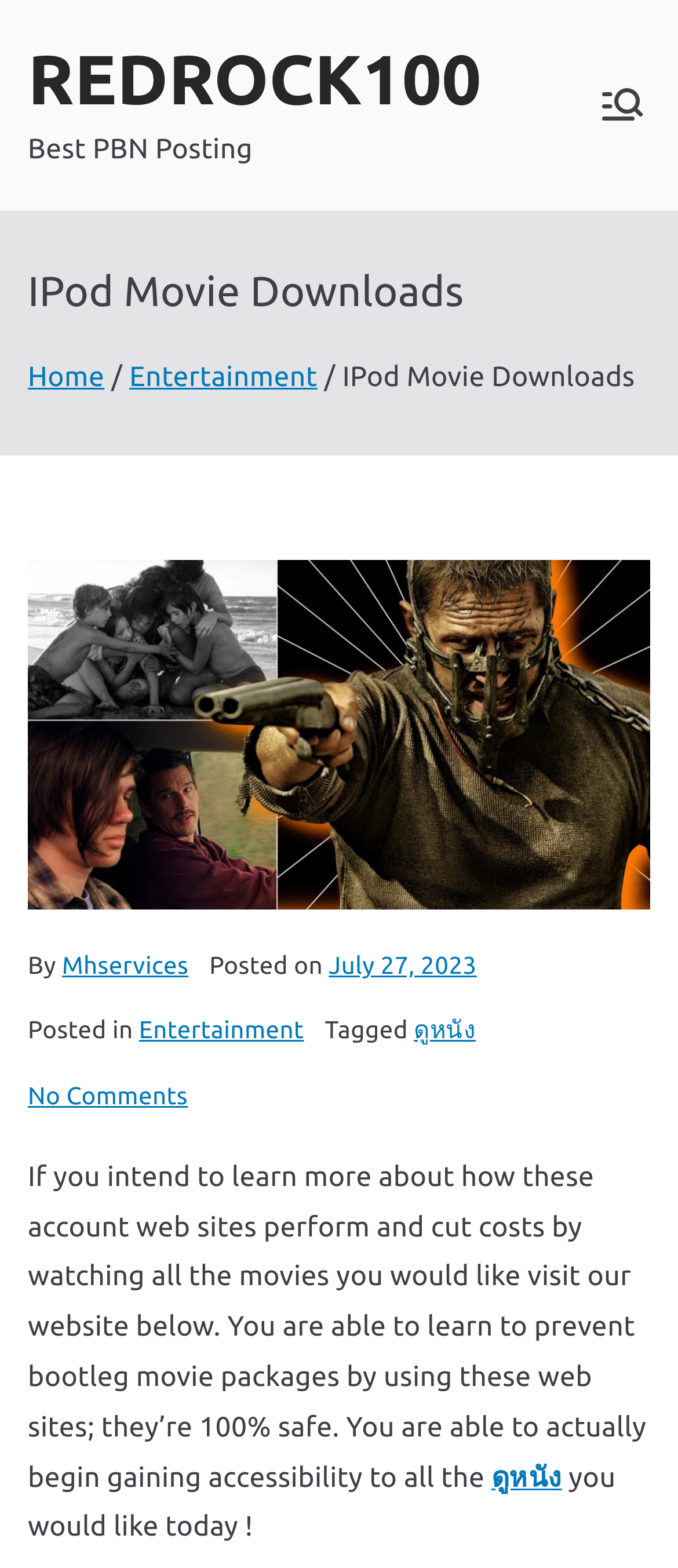Provide a one-word or short-phrase answer to the question:
What is the category of the post?

Entertainment